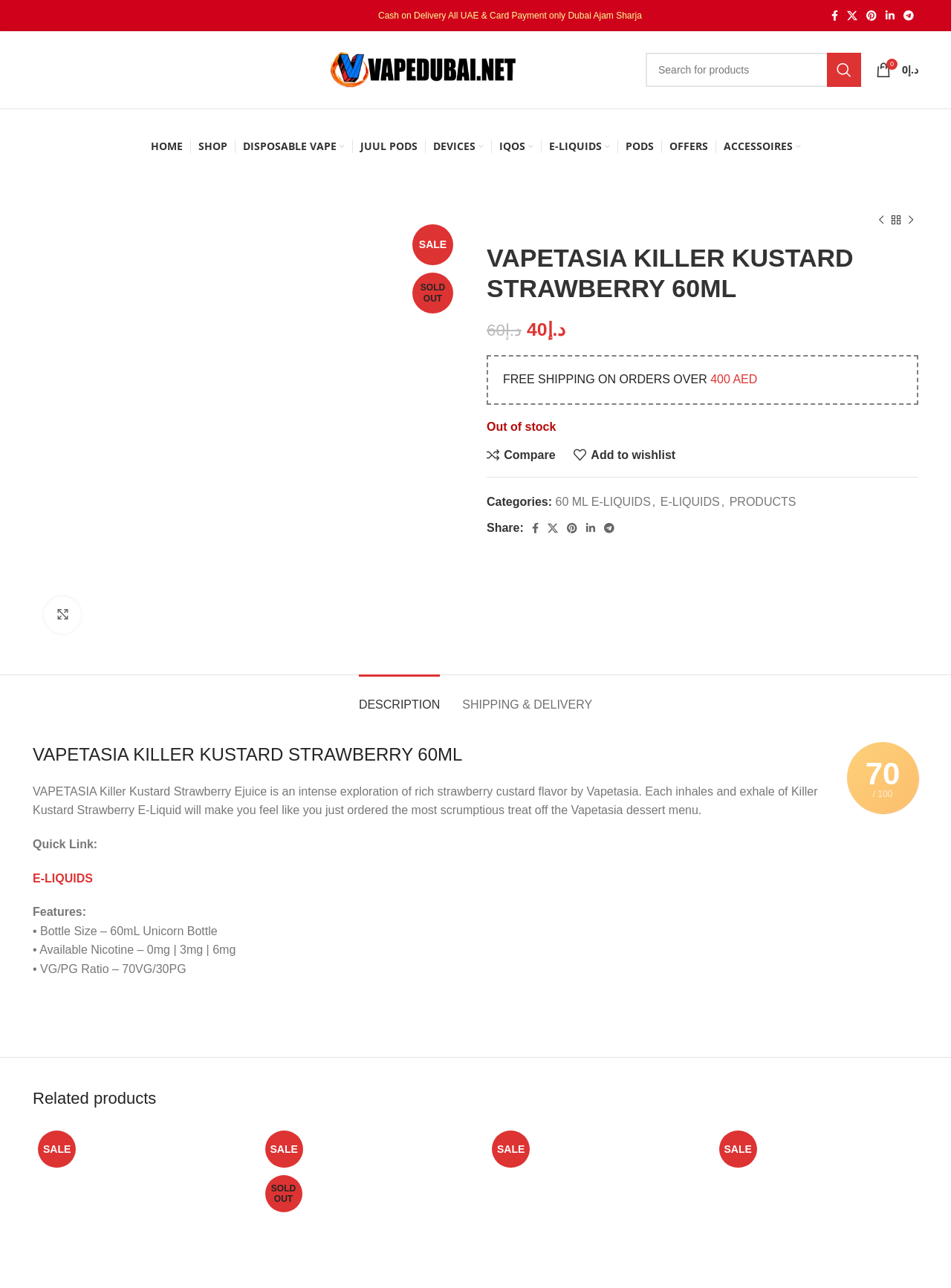Given the content of the image, can you provide a detailed answer to the question?
What is the flavor of the product?

I found the answer by looking at the description of the product which mentions 'rich strawberry custard flavor'.